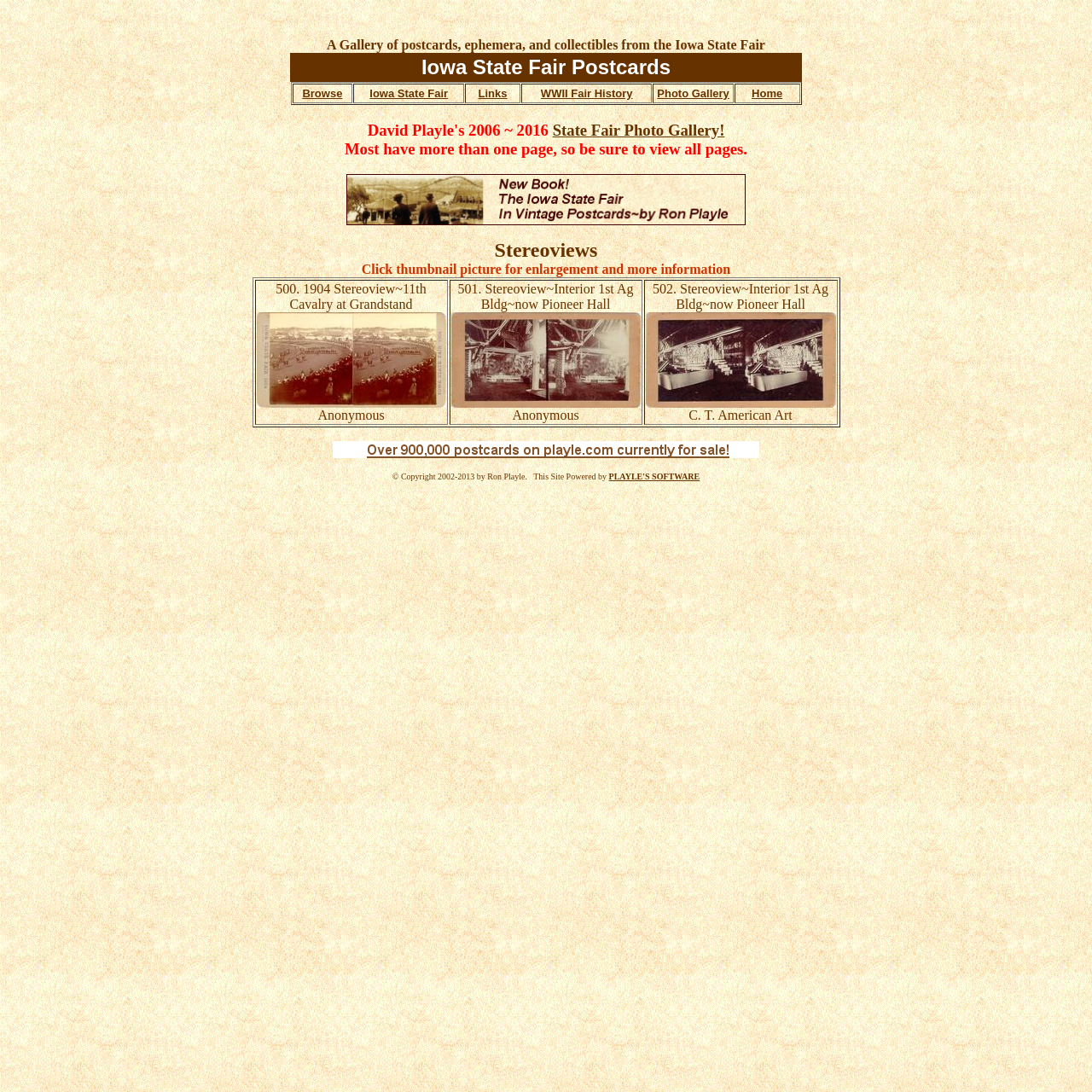Please identify the bounding box coordinates of where to click in order to follow the instruction: "Check the copyright information".

[0.359, 0.432, 0.557, 0.441]